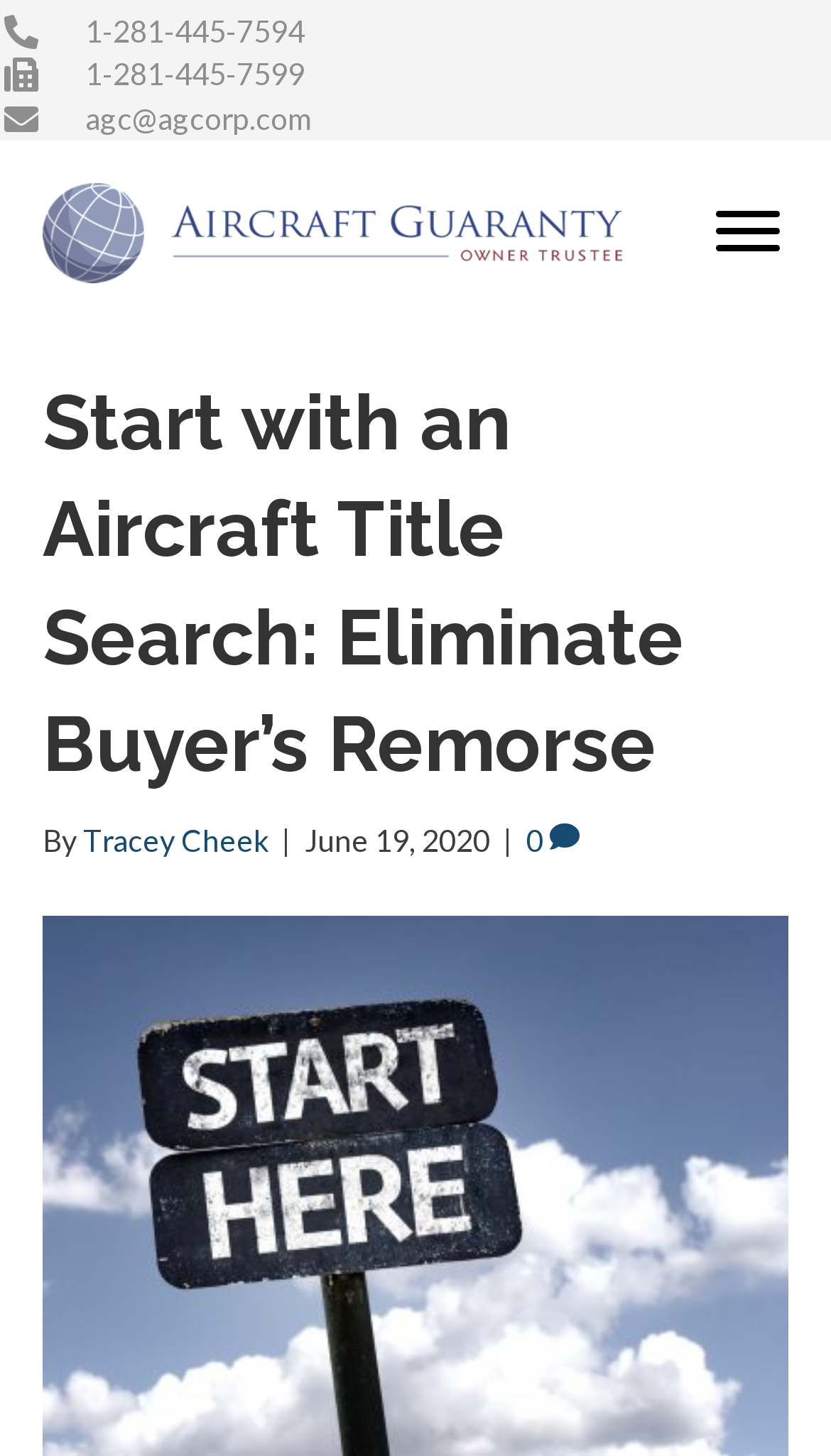Please provide a comprehensive answer to the question below using the information from the image: What is the email address on the top?

I found the email address by examining the top section of the webpage, where there is a link element with the OCR text ' agc@agcorp.com'. This indicates that the email address is agc@agcorp.com.